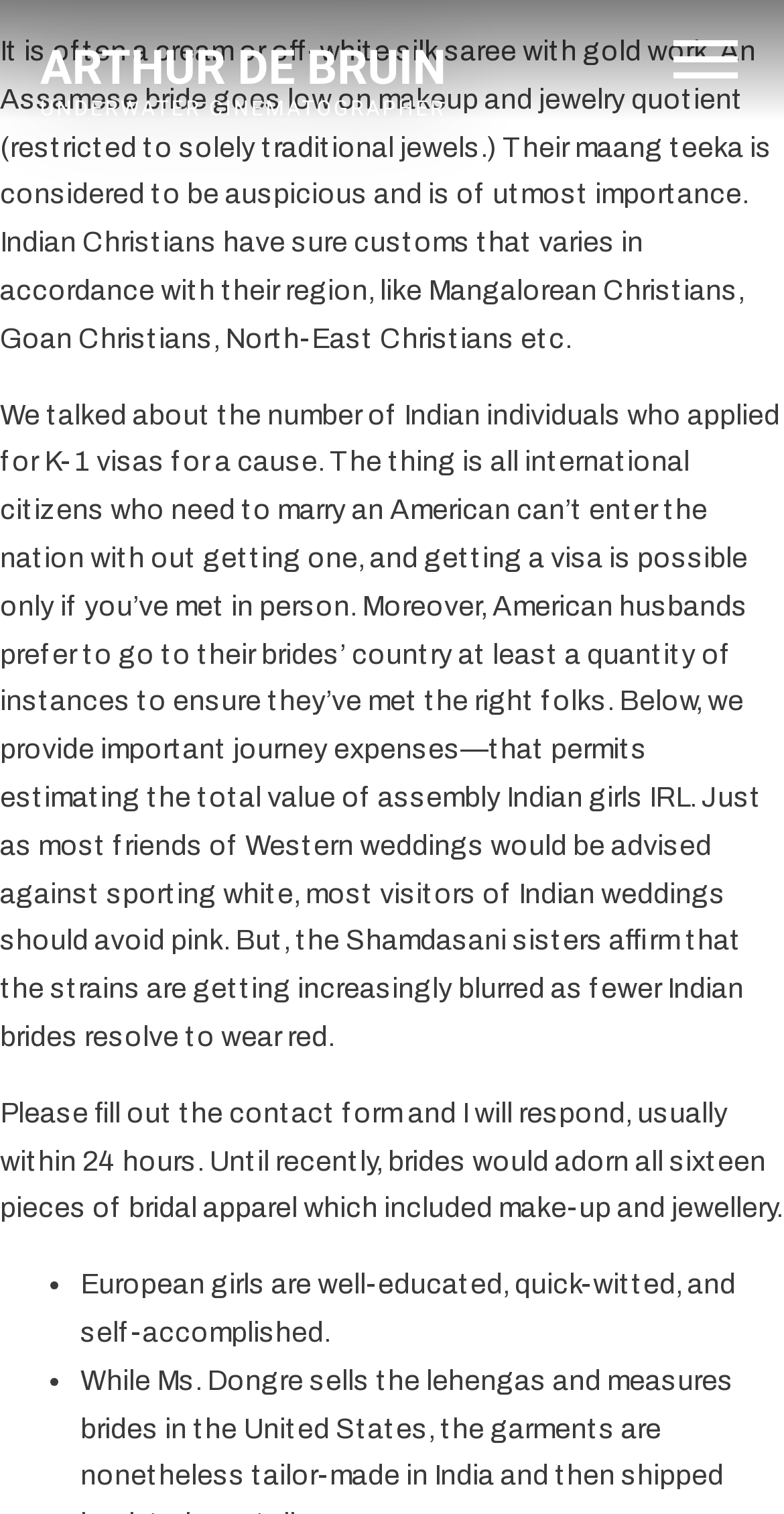What is the main topic of the webpage?
Using the image, give a concise answer in the form of a single word or short phrase.

Indian brides